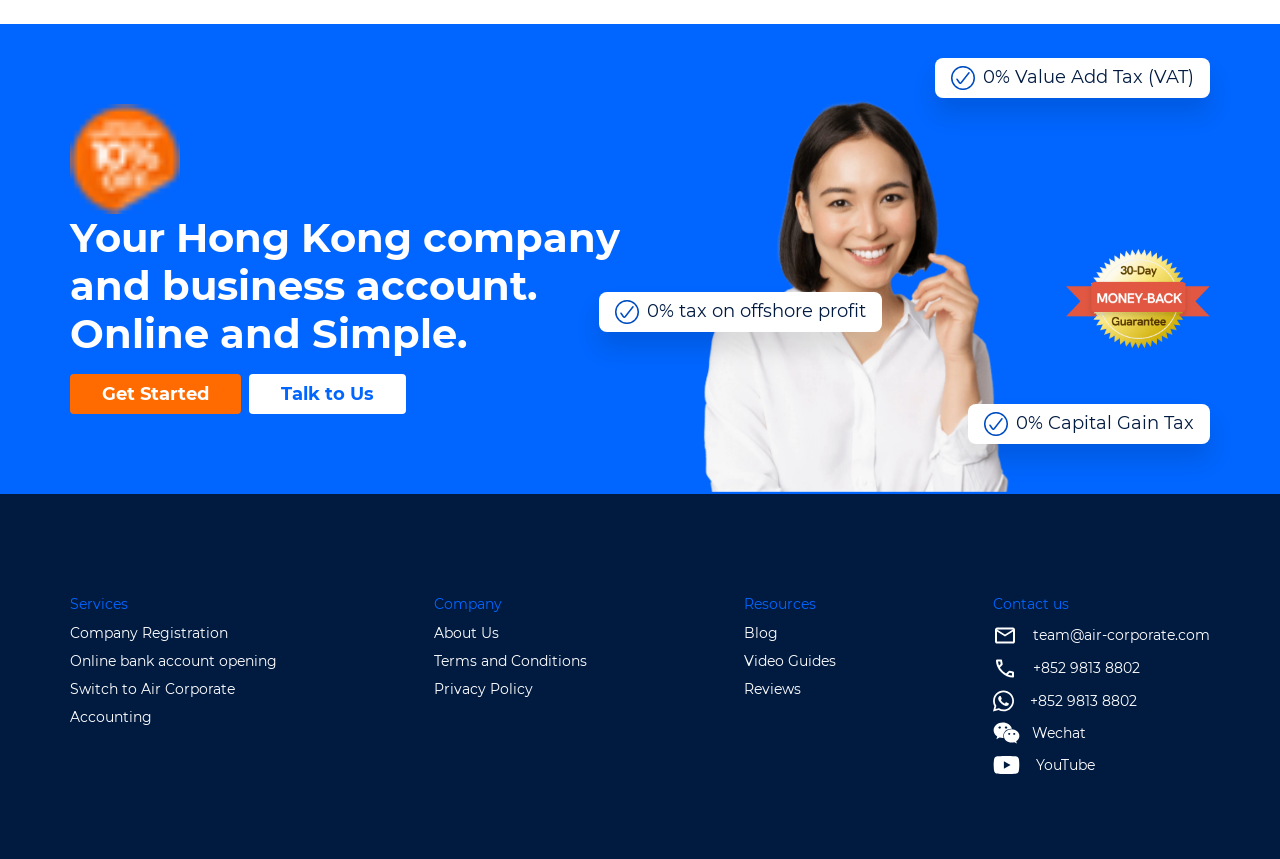Provide the bounding box coordinates for the UI element that is described by this text: "Privacy Policy". The coordinates should be in the form of four float numbers between 0 and 1: [left, top, right, bottom].

[0.339, 0.79, 0.459, 0.814]